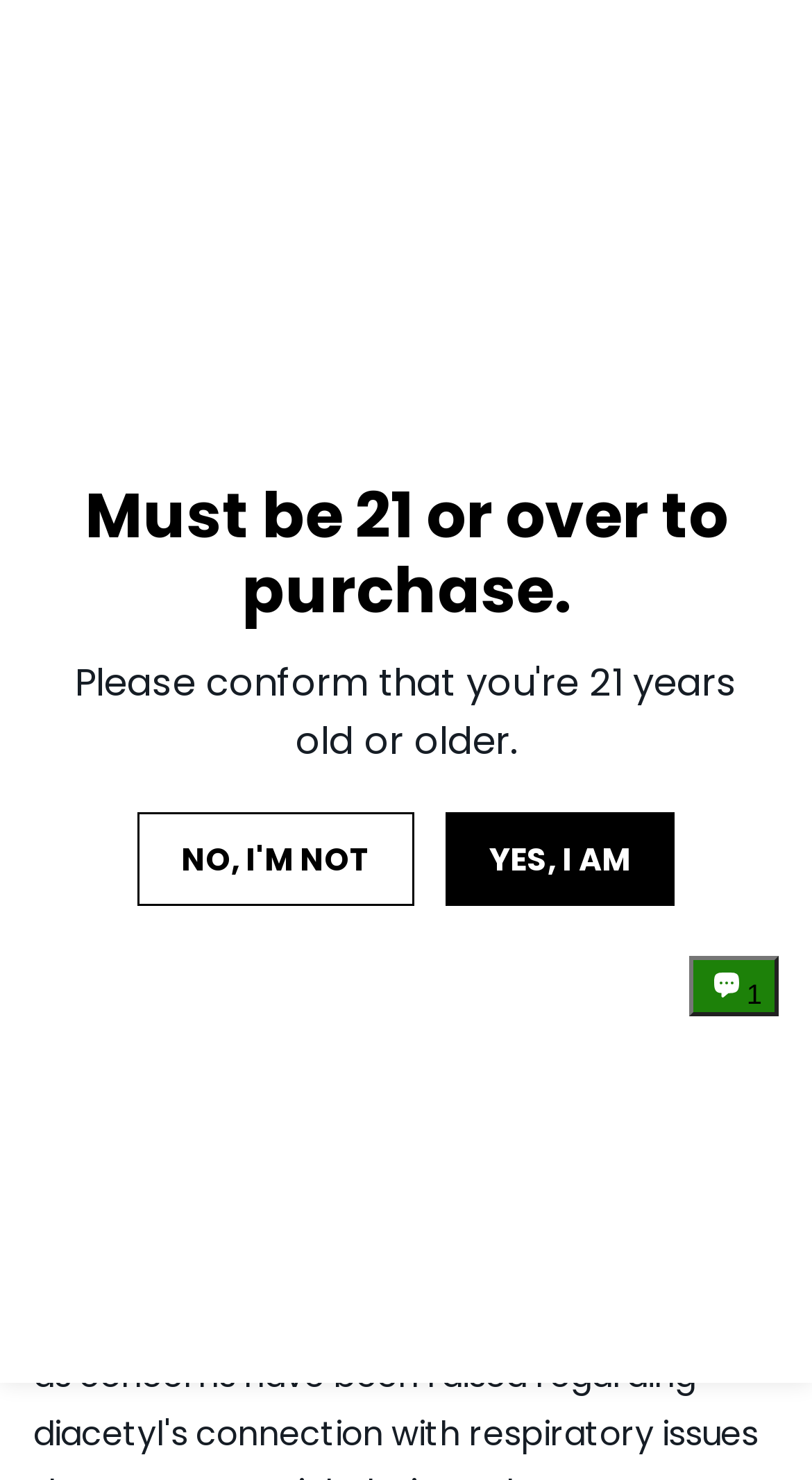Given the description parent_node: You're Invited! aria-label="Close", predict the bounding box coordinates of the UI element. Ensure the coordinates are in the format (top-left x, top-left y, bottom-right x, bottom-right y) and all values are between 0 and 1.

[0.8, 0.104, 0.882, 0.149]